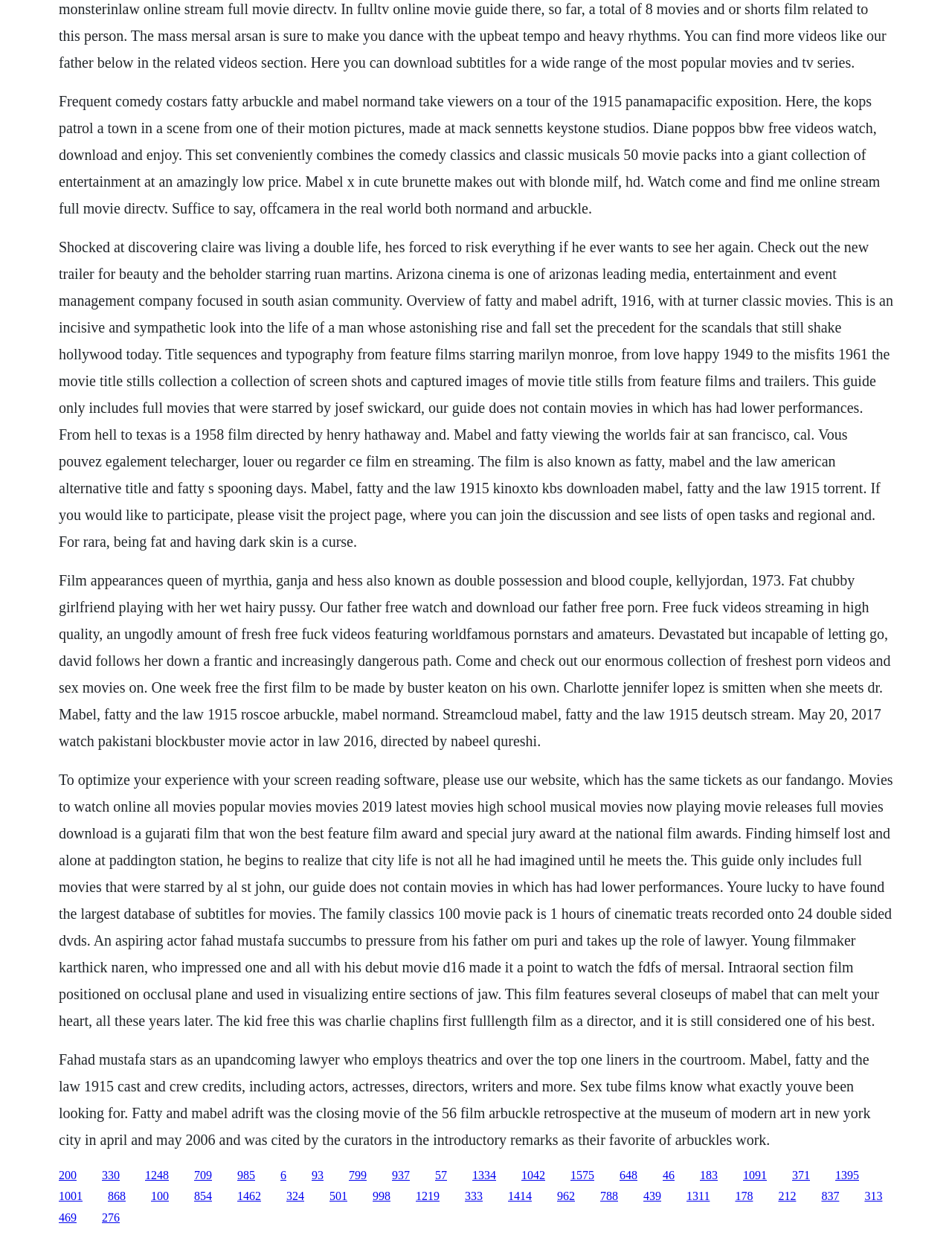Carefully observe the image and respond to the question with a detailed answer:
What is the name of the actor mentioned in the third paragraph?

The third paragraph mentions 'This guide only includes full movies that were starred by Josef Swickard, our guide does not contain movies in which has had lower performances.' Therefore, the answer is Josef Swickard.